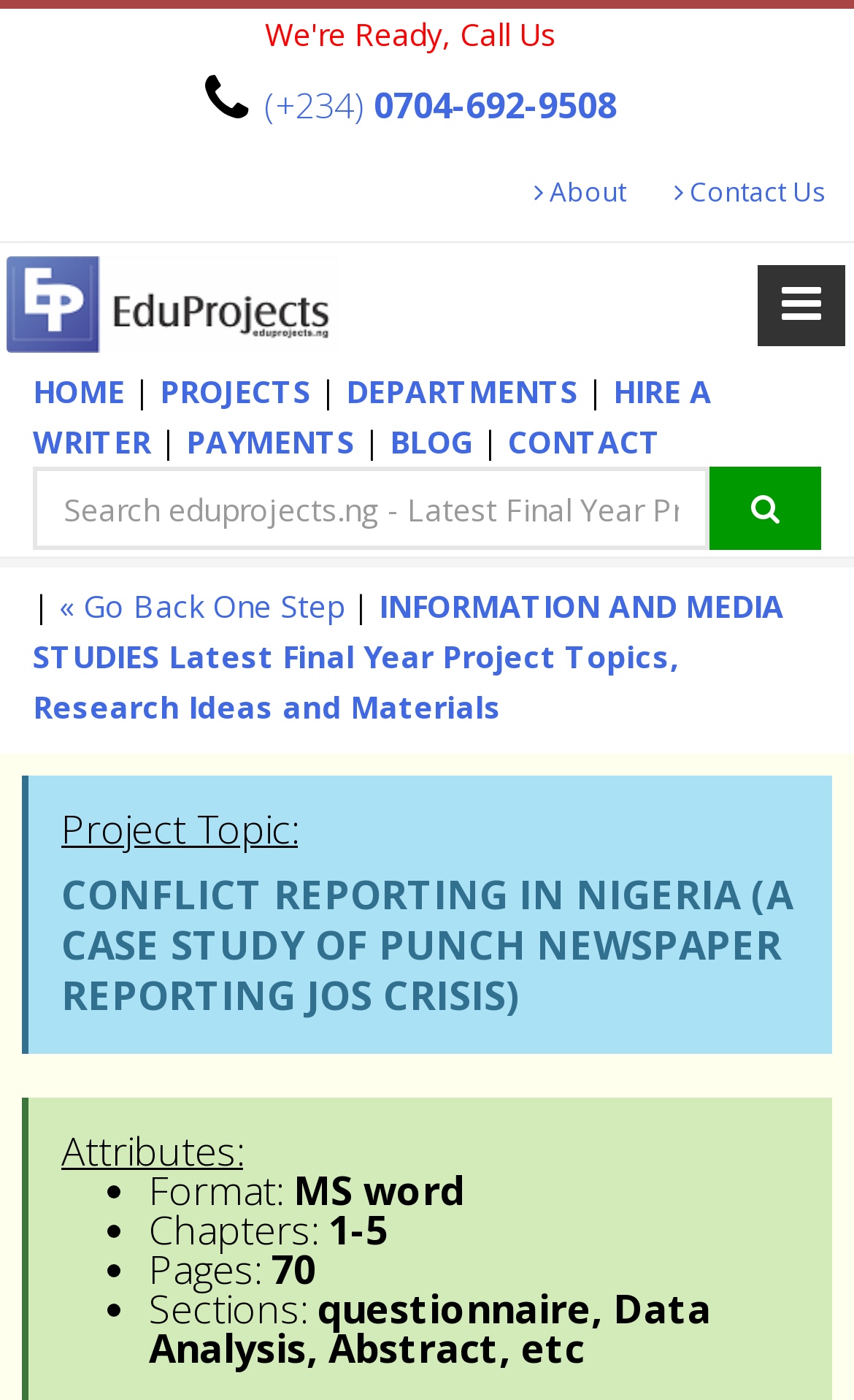Please examine the image and answer the question with a detailed explanation:
What is the purpose of the search textbox?

The search textbox is a input element with a bounding box of [0.038, 0.333, 0.831, 0.393]. Its purpose is to allow users to search for project topics and materials on the eduprojects.ng website.